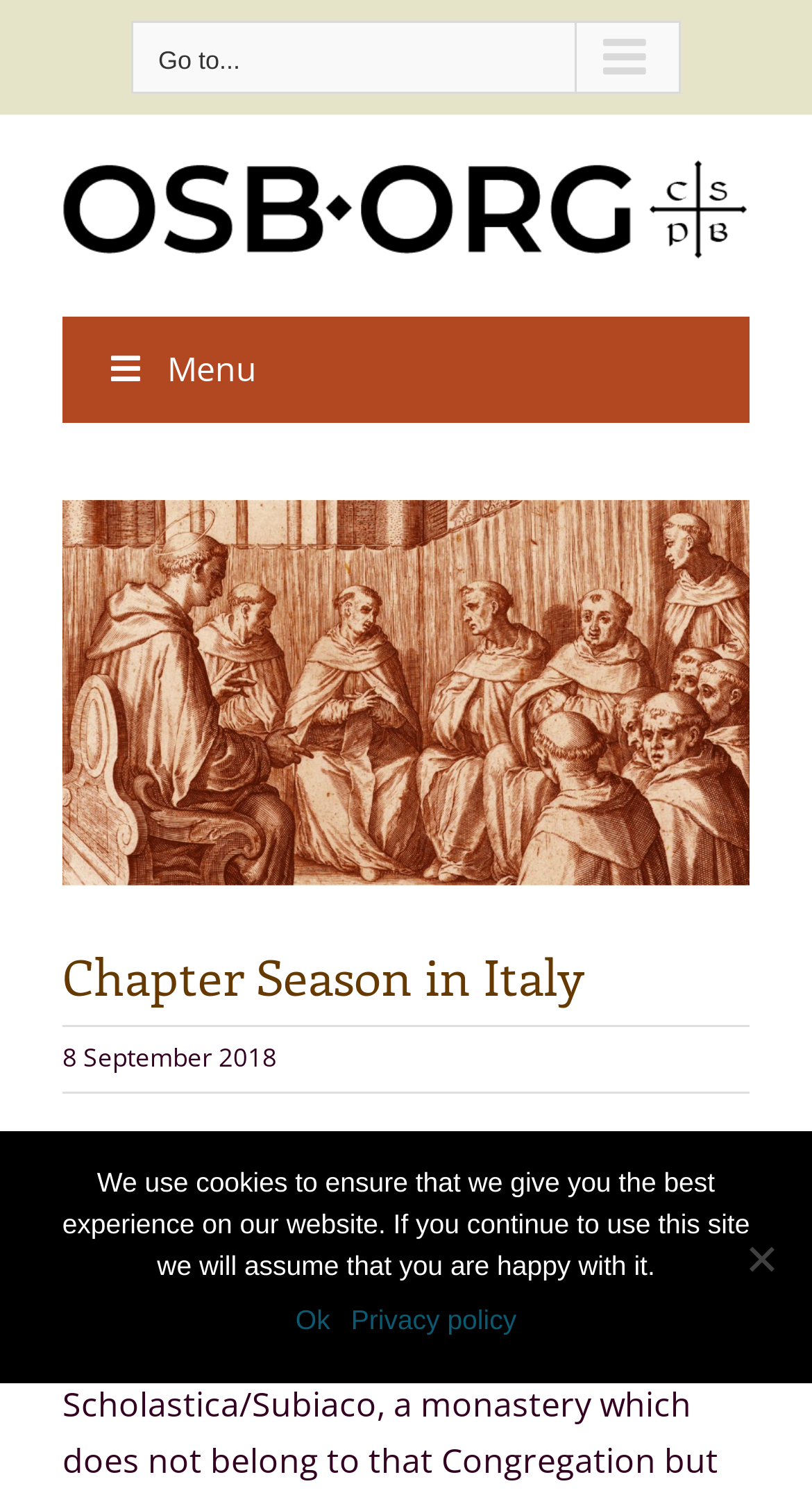What is the logo of this website?
Analyze the image and deliver a detailed answer to the question.

I found the logo by looking at the top-left corner of the webpage, where I saw a link with the text 'OSB DOT ORG Logo' and an image with the same description. This suggests that the logo is an image with the text 'OSB DOT ORG'.